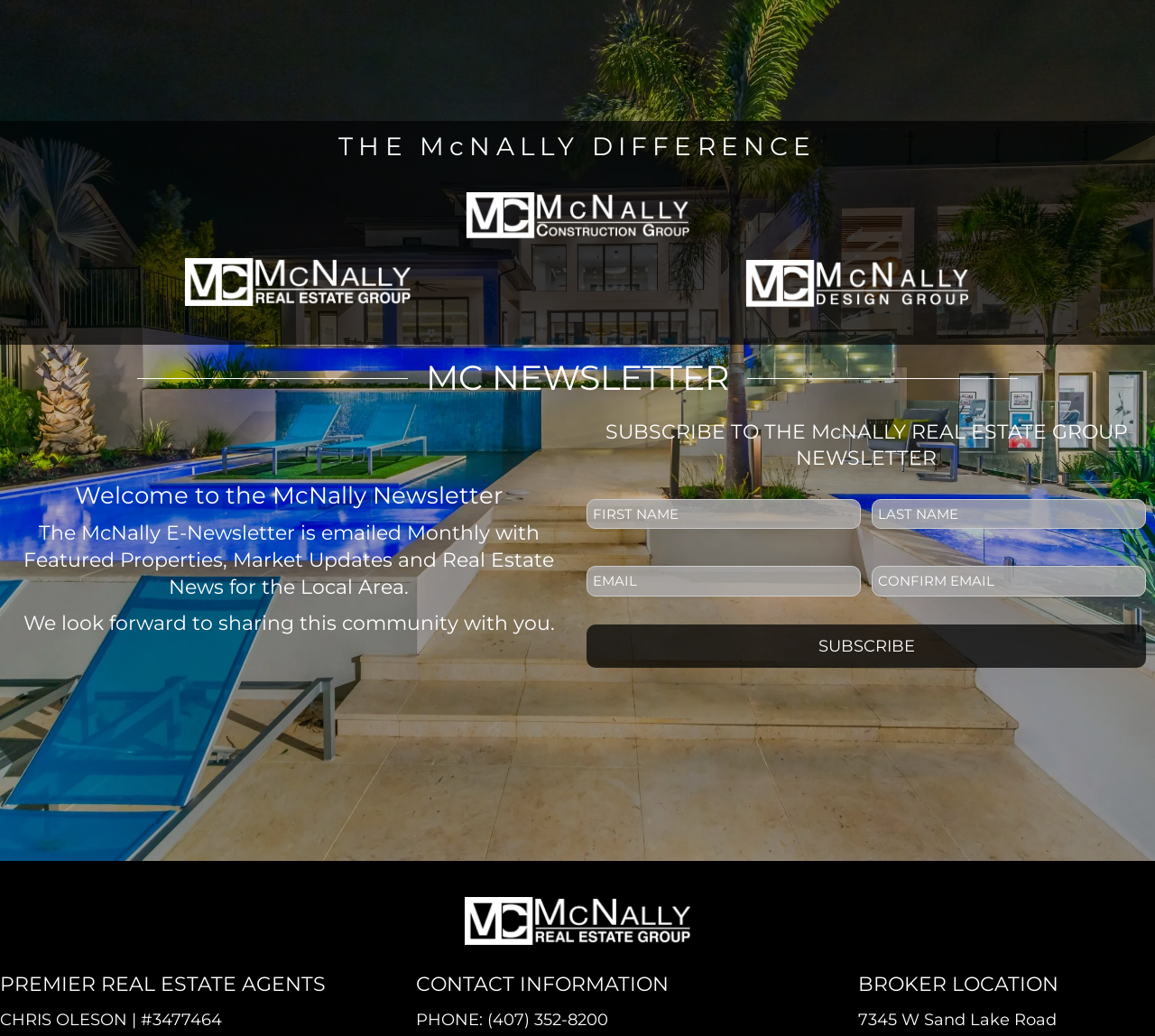Please identify the bounding box coordinates of the element I should click to complete this instruction: 'Enter email address to subscribe'. The coordinates should be given as four float numbers between 0 and 1, like this: [left, top, right, bottom].

[0.508, 0.546, 0.745, 0.575]